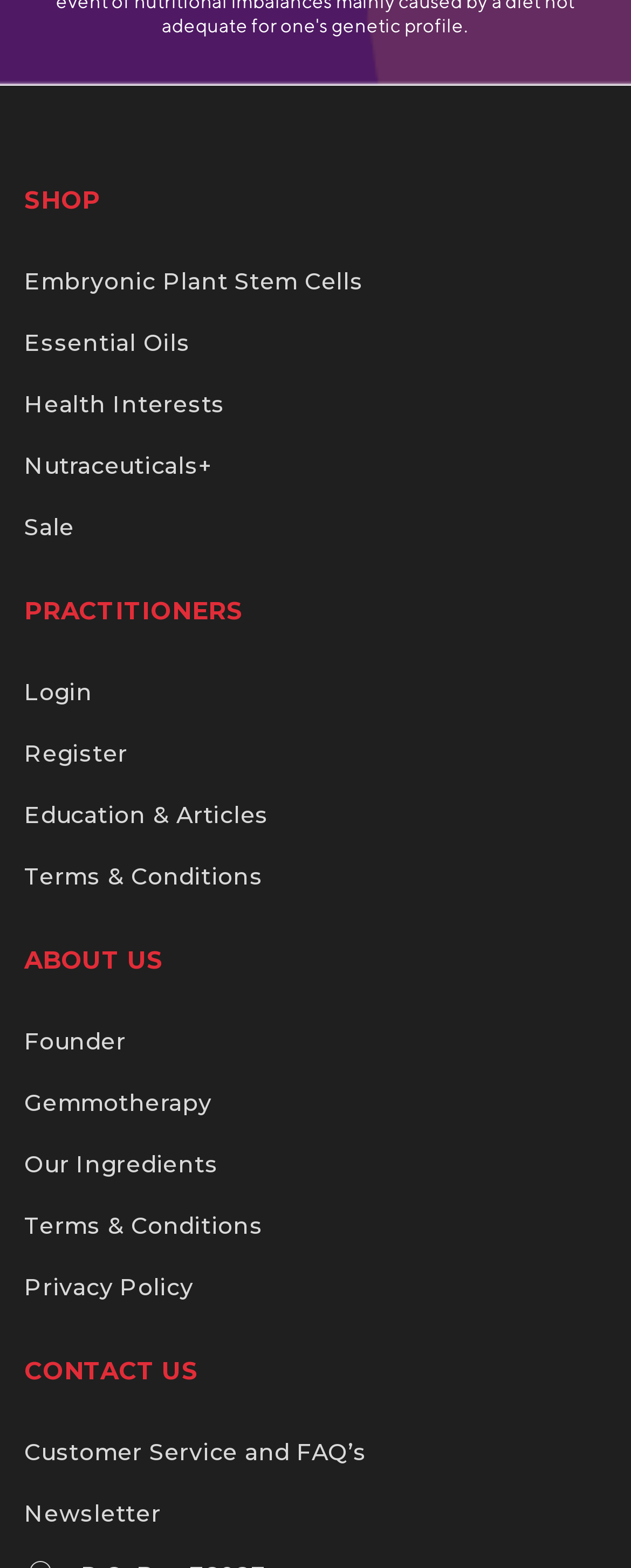Please identify the bounding box coordinates of the area I need to click to accomplish the following instruction: "Subscribe to Newsletter".

[0.038, 0.956, 0.255, 0.974]